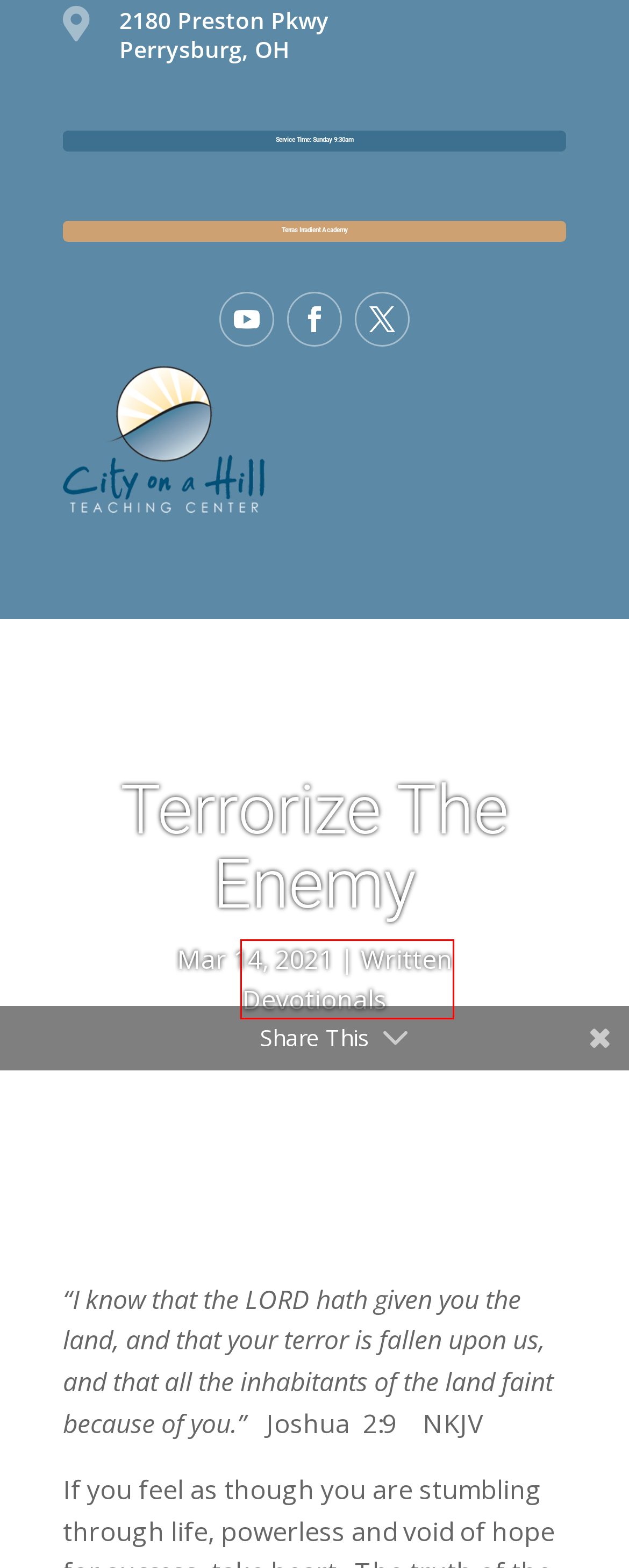You have a screenshot of a webpage with a red bounding box highlighting a UI element. Your task is to select the best webpage description that corresponds to the new webpage after clicking the element. Here are the descriptions:
A. Written Devotionals | City on a Hill Teaching Center
B. Terras Irradient Academy | City on a Hill Teaching Center
C. Building These Houses in Christ Part 3 | City on a Hill Teaching Center
D. Home | City on a Hill Teaching Center
E. Above All Things Love One Another | City on a Hill Teaching Center
F. City on a Hill Teaching Center |
G. You Are Nourished by the Spoken Word of God | City on a Hill Teaching Center
H. Our Beliefs | City on a Hill Teaching Center

A